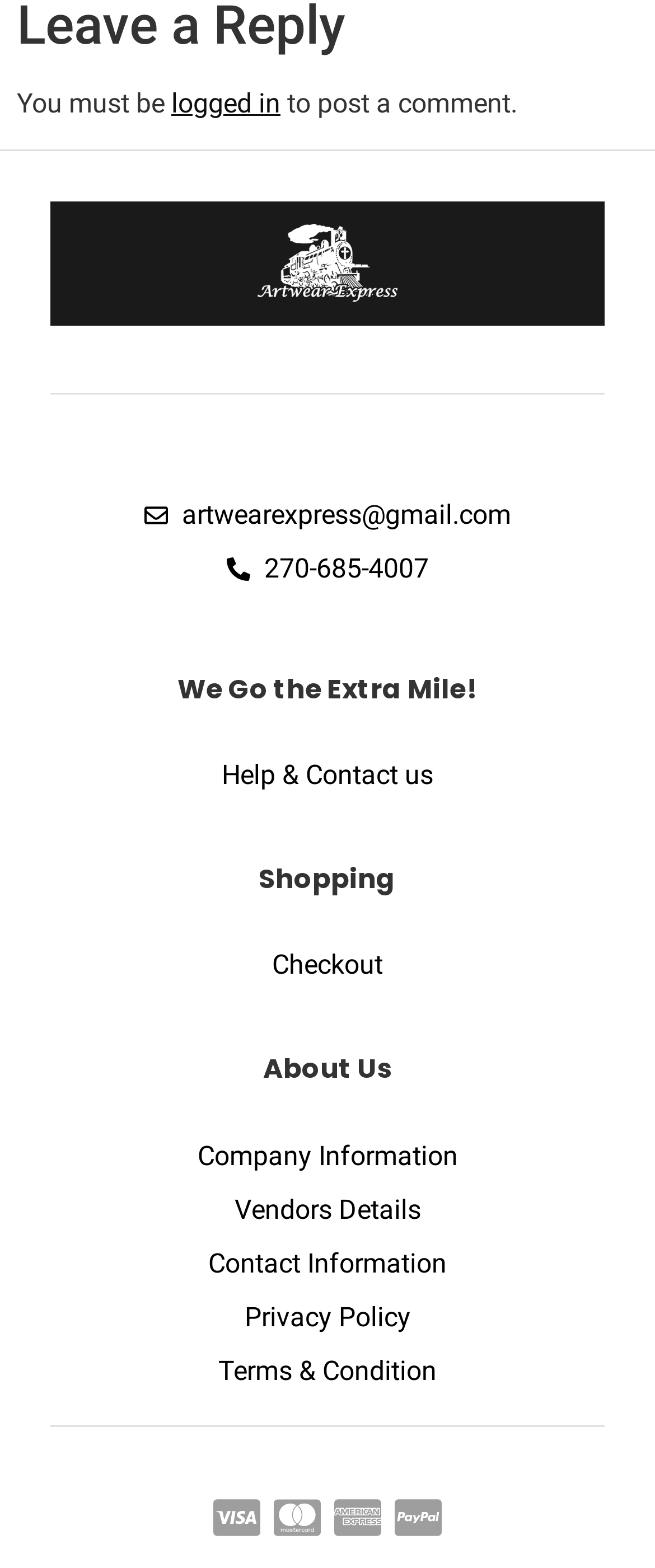Answer with a single word or phrase: 
How many images are at the bottom?

4